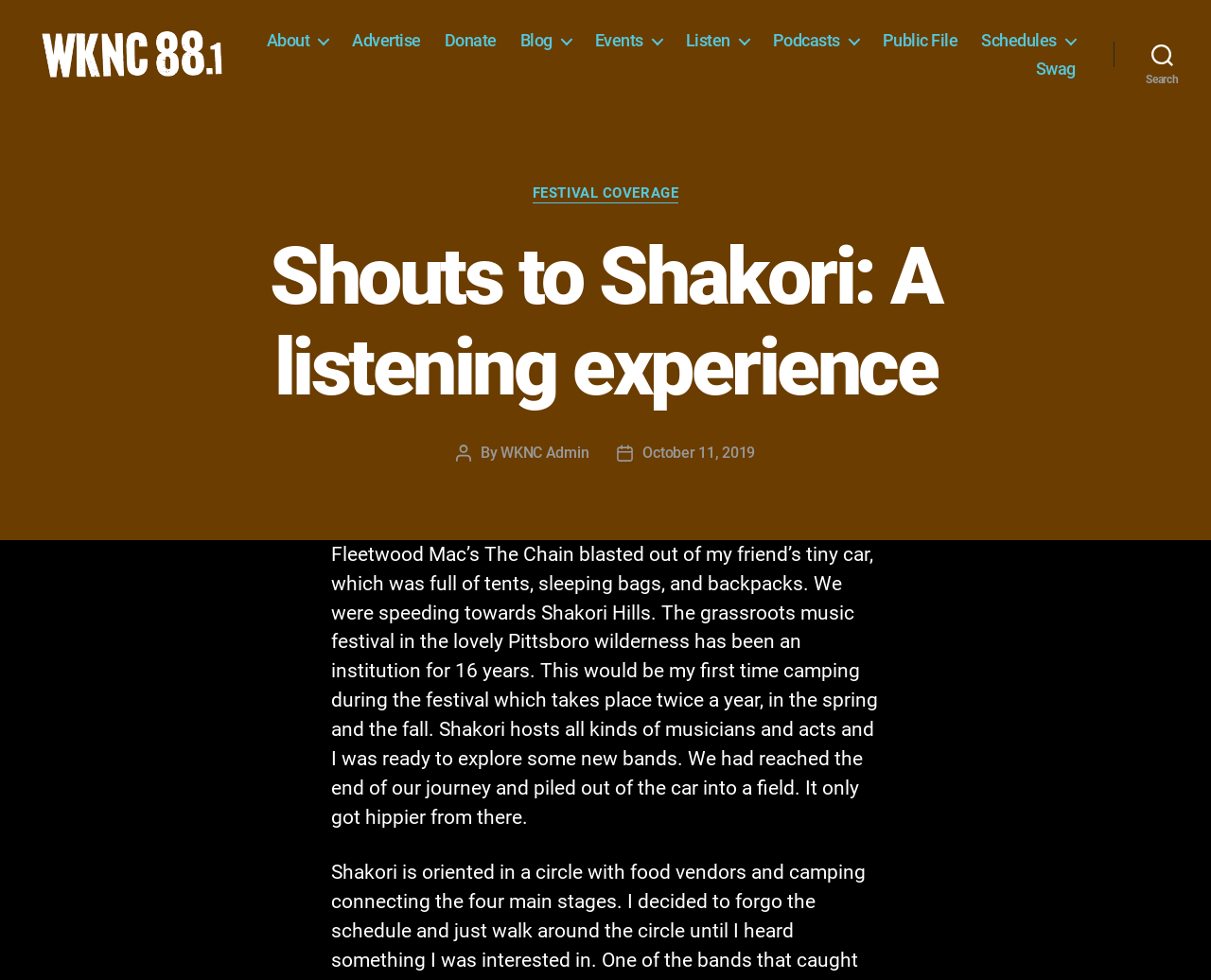Locate the bounding box coordinates of the clickable area needed to fulfill the instruction: "Read the blog".

[0.527, 0.04, 0.569, 0.061]